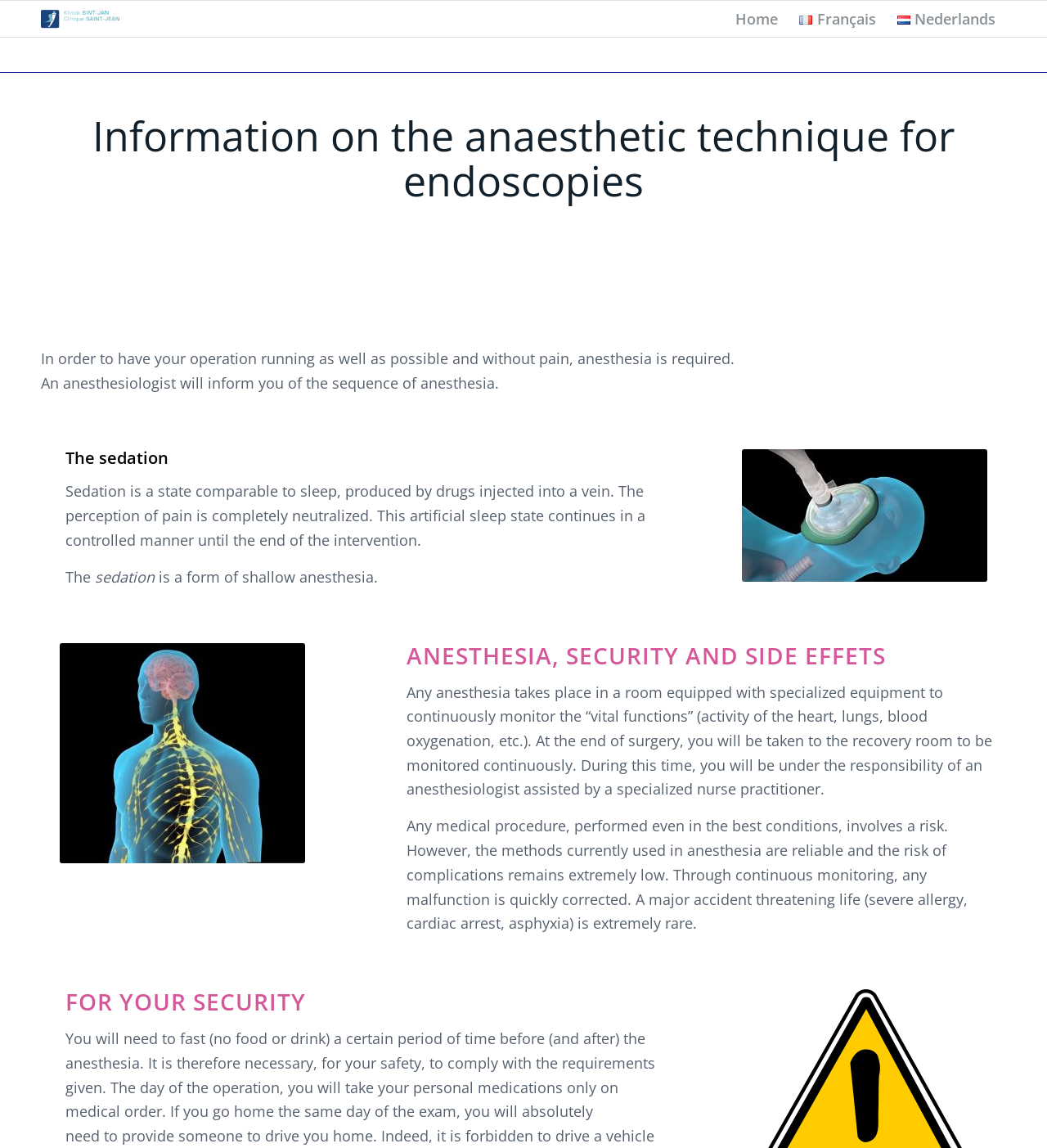Create a detailed summary of all the visual and textual information on the webpage.

The webpage is about Colono ENG's anesthetic service. At the top left, there is a link "Service d'anesthésie" accompanied by an image with the same name. On the top right, there are three links: "Home", "Français", and "Nederlands", which are likely language options.

Below the top section, there is a heading "Information on the anaesthetic technique for endoscopies" that spans almost the entire width of the page. Underneath, there are several paragraphs of text that provide information about anesthesia, including its purpose, the role of an anesthesiologist, and the process of sedation. The text is divided into sections with headings, including "The sedation" and "ANESTHESIA, SECURITY AND SIDE EFFECTS".

The section on sedation explains that it is a state comparable to sleep, produced by drugs injected into a vein, and that it neutralizes the perception of pain. The section on anesthesia, security, and side effects discusses the equipment used to monitor vital functions during surgery and the risks involved, although it reassures that the methods used are reliable and the risk of complications is extremely low.

At the bottom of the page, there is a heading "FOR YOUR SECURITY" that appears to be a concluding section. Overall, the webpage provides informative content about Colono ENG's anesthetic service, with a focus on educating readers about the process and risks involved.